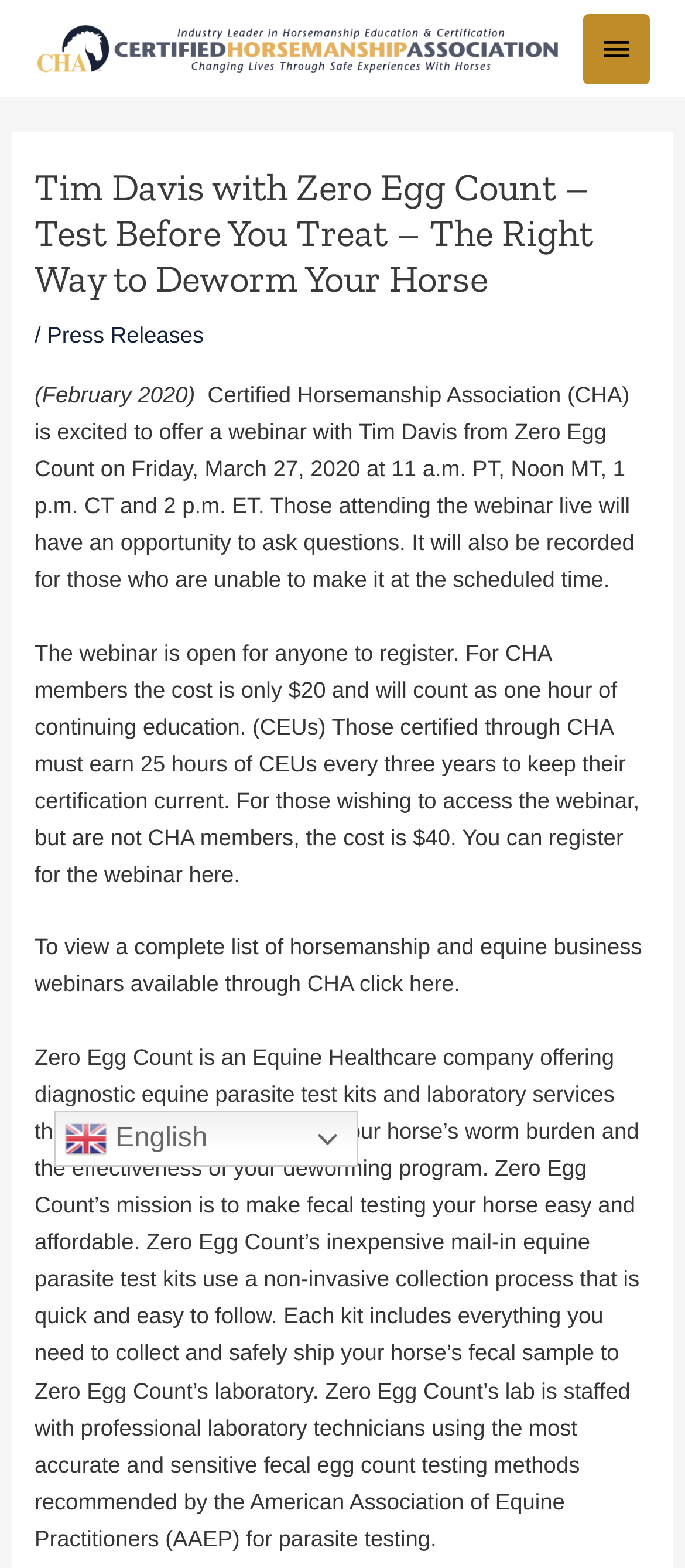Identify and extract the main heading of the webpage.

Tim Davis with Zero Egg Count – Test Before You Treat – The Right Way to Deworm Your Horse